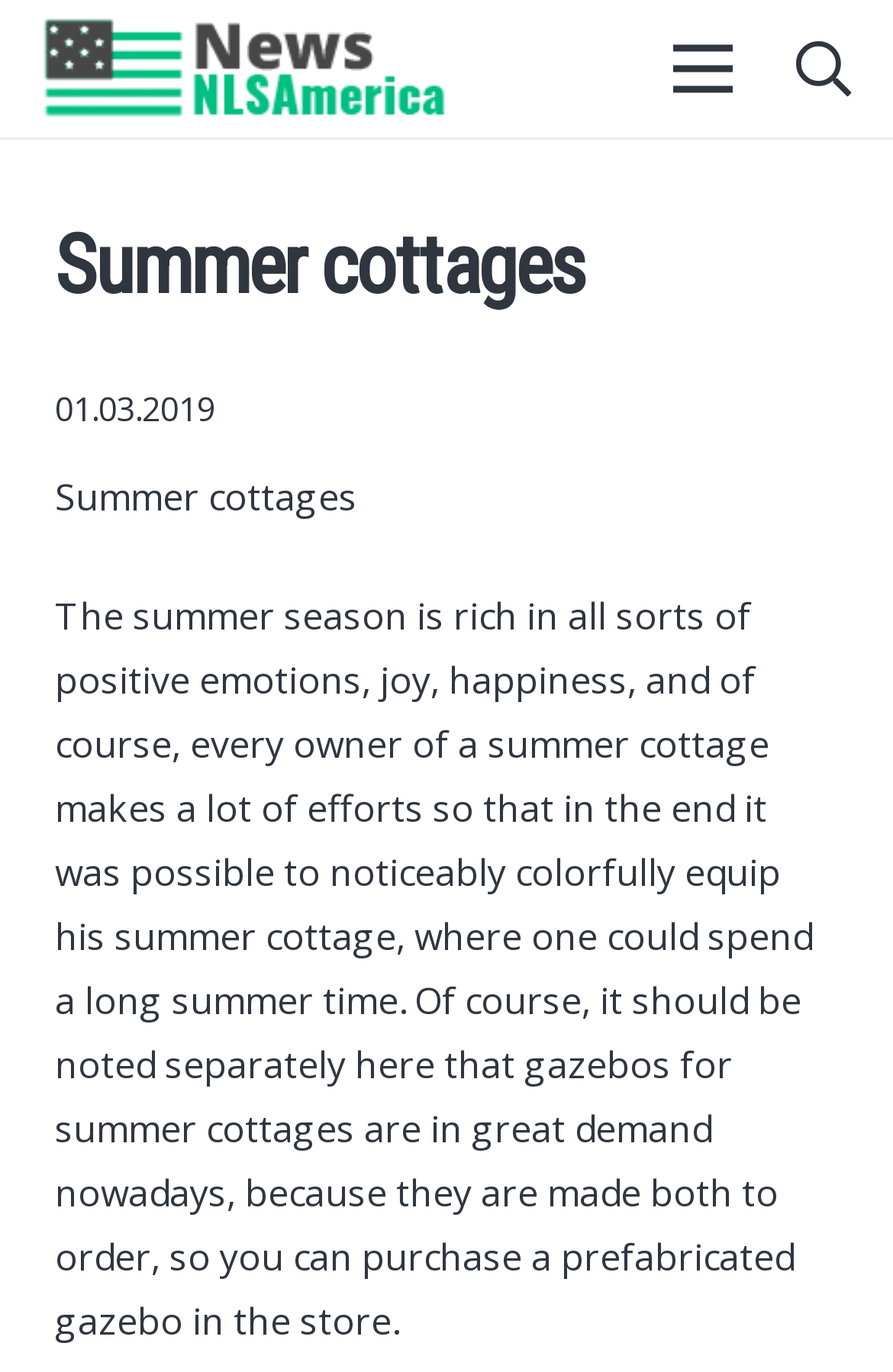Given the description: "parent_node: News aria-label="Меню"", determine the bounding box coordinates of the UI element. The coordinates should be formatted as four float numbers between 0 and 1, [left, top, right, bottom].

[0.722, 0.008, 0.854, 0.092]